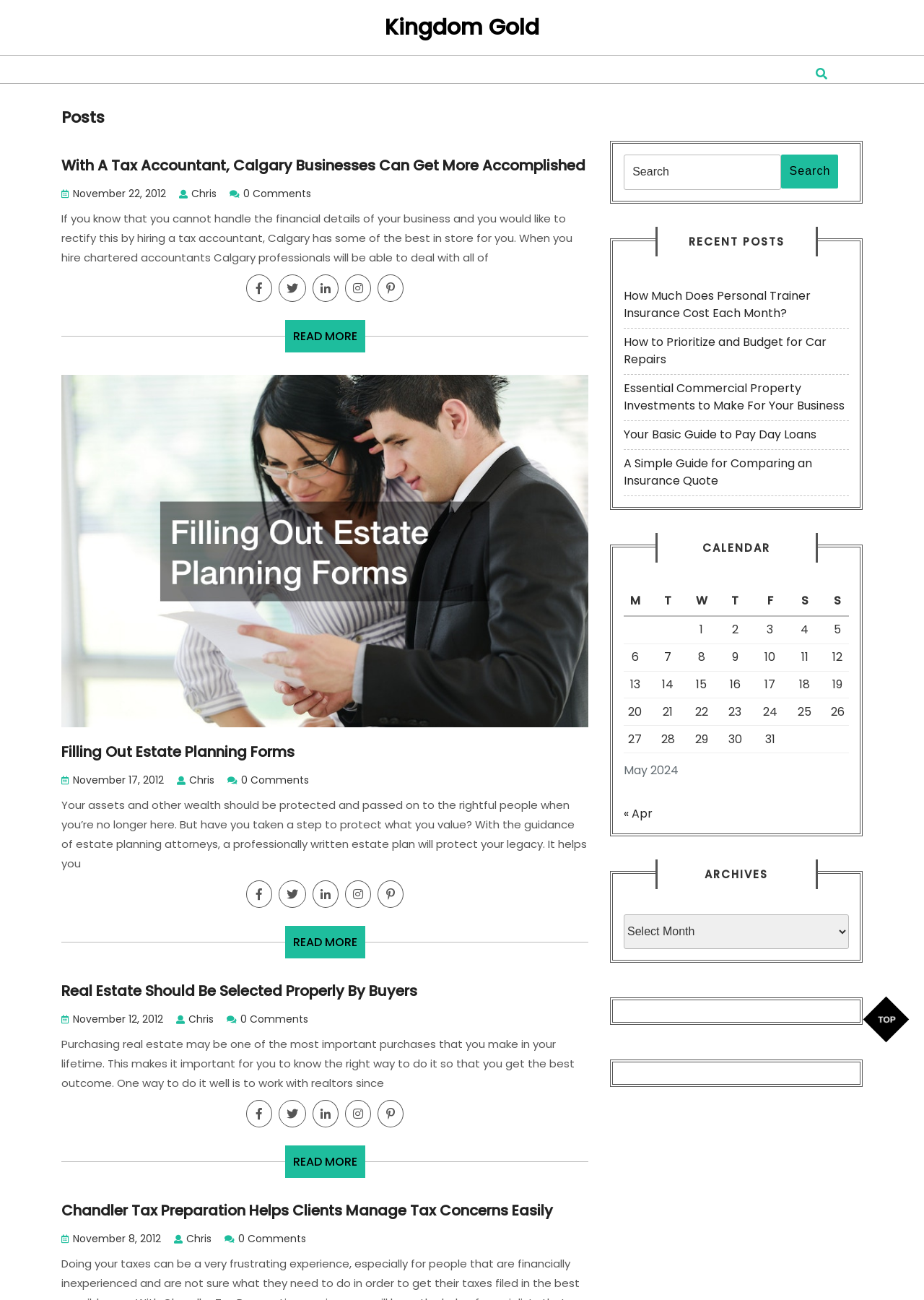Please identify the bounding box coordinates of where to click in order to follow the instruction: "Read more about 'With A Tax Accountant, Calgary Businesses Can Get More Accomplished'".

[0.308, 0.246, 0.395, 0.271]